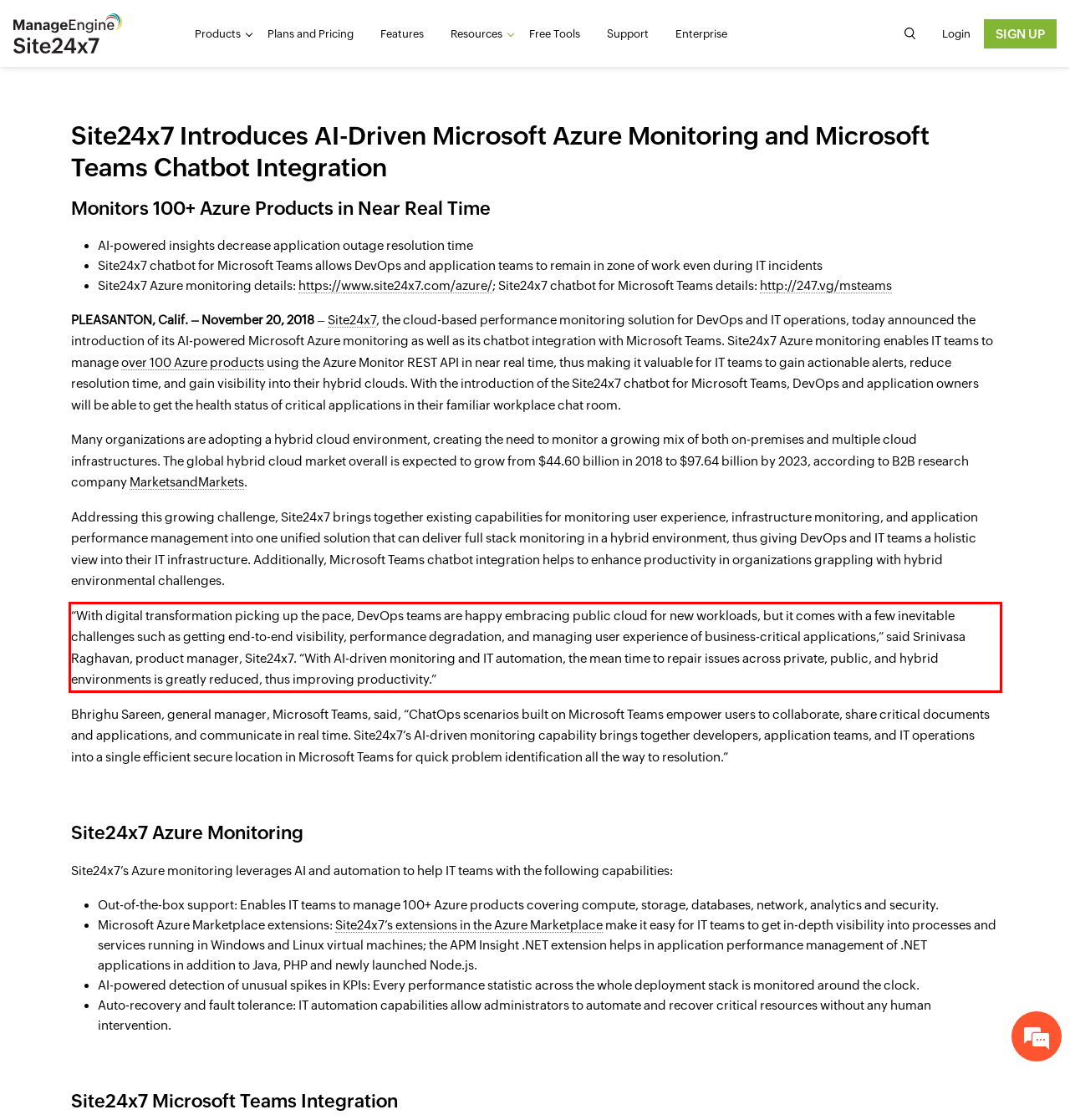Examine the screenshot of the webpage, locate the red bounding box, and perform OCR to extract the text contained within it.

With digital transformation picking up the pace, DevOps teams are happy embracing public cloud for new workloads, but it comes with a few inevitable challenges such as getting end-to-end visibility, performance degradation, and managing user experience of business-critical applications, said Srinivasa Raghavan, product manager, Site24x7. With AI-driven monitoring and IT automation, the mean time to repair issues across private, public, and hybrid environments is greatly reduced, thus improving productivity.